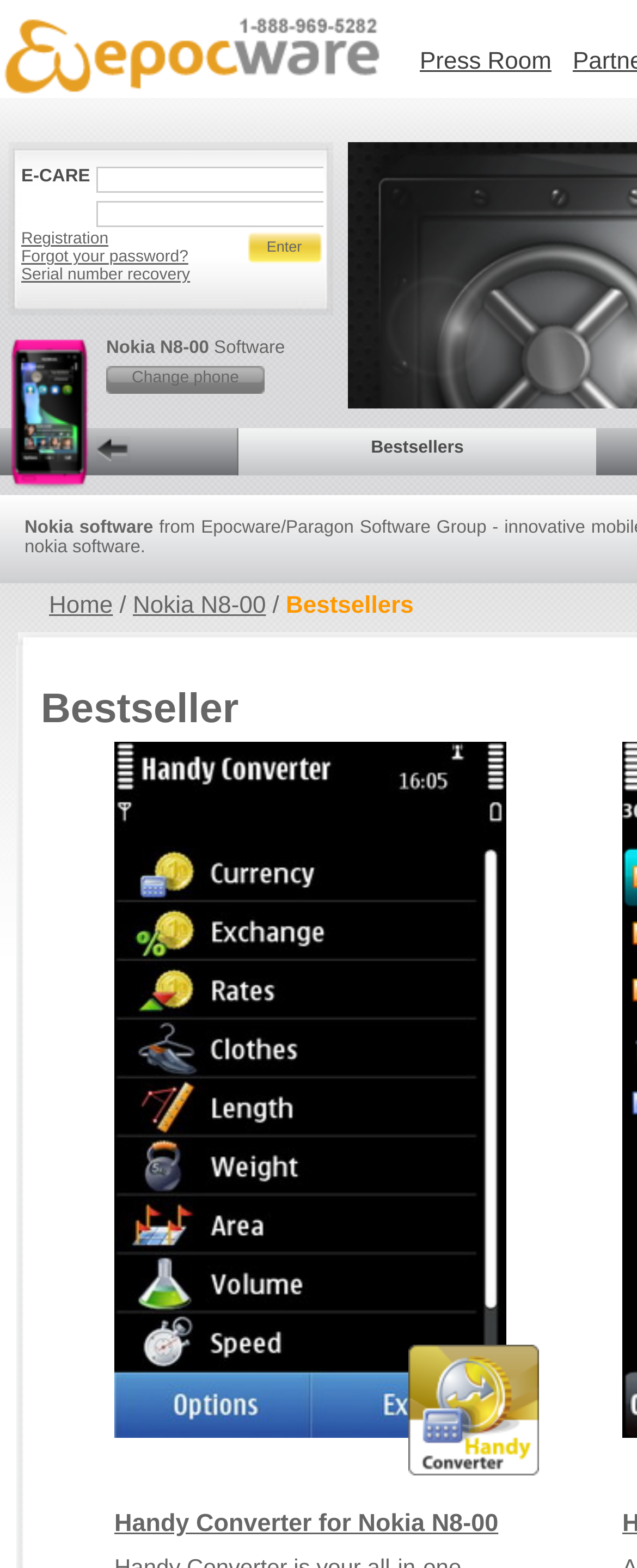Please identify the coordinates of the bounding box that should be clicked to fulfill this instruction: "Go to the home page".

None